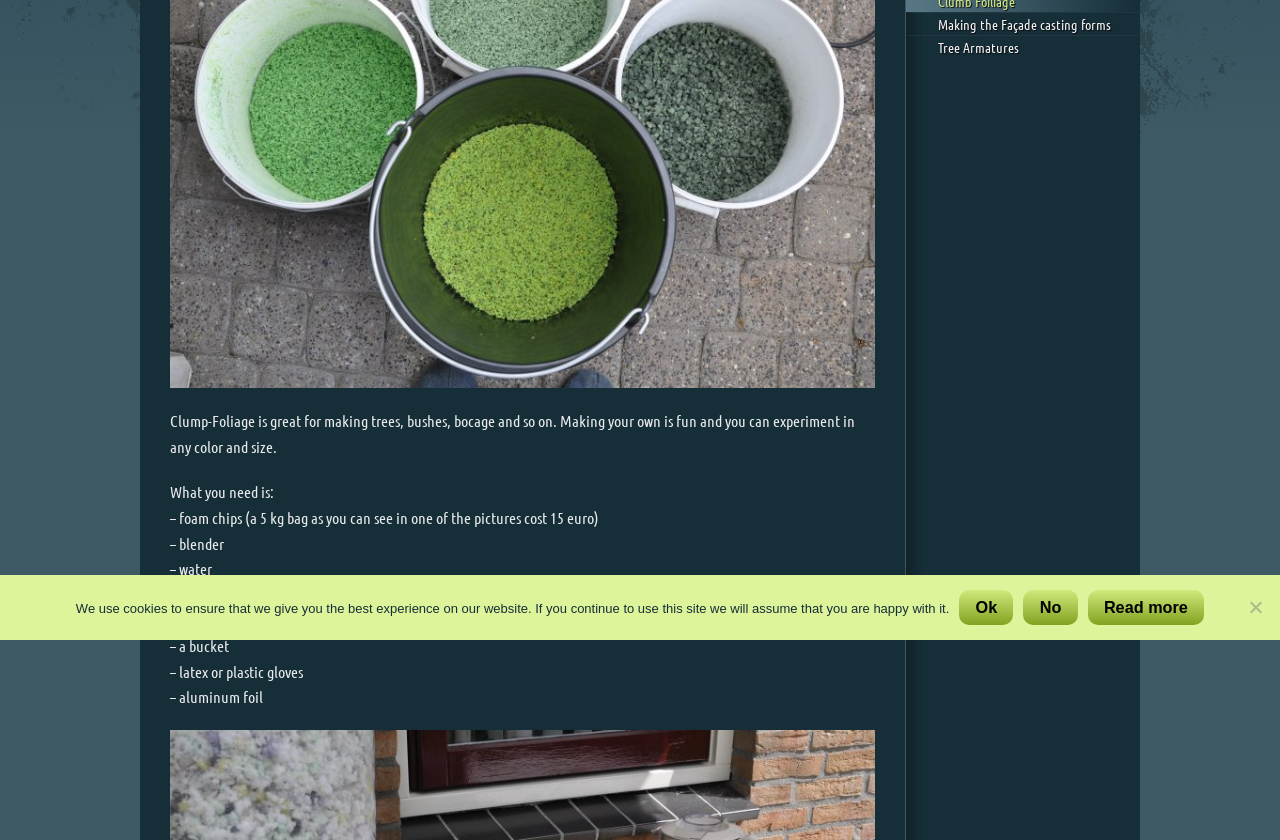Extract the bounding box for the UI element that matches this description: "Ok".

[0.749, 0.702, 0.792, 0.744]